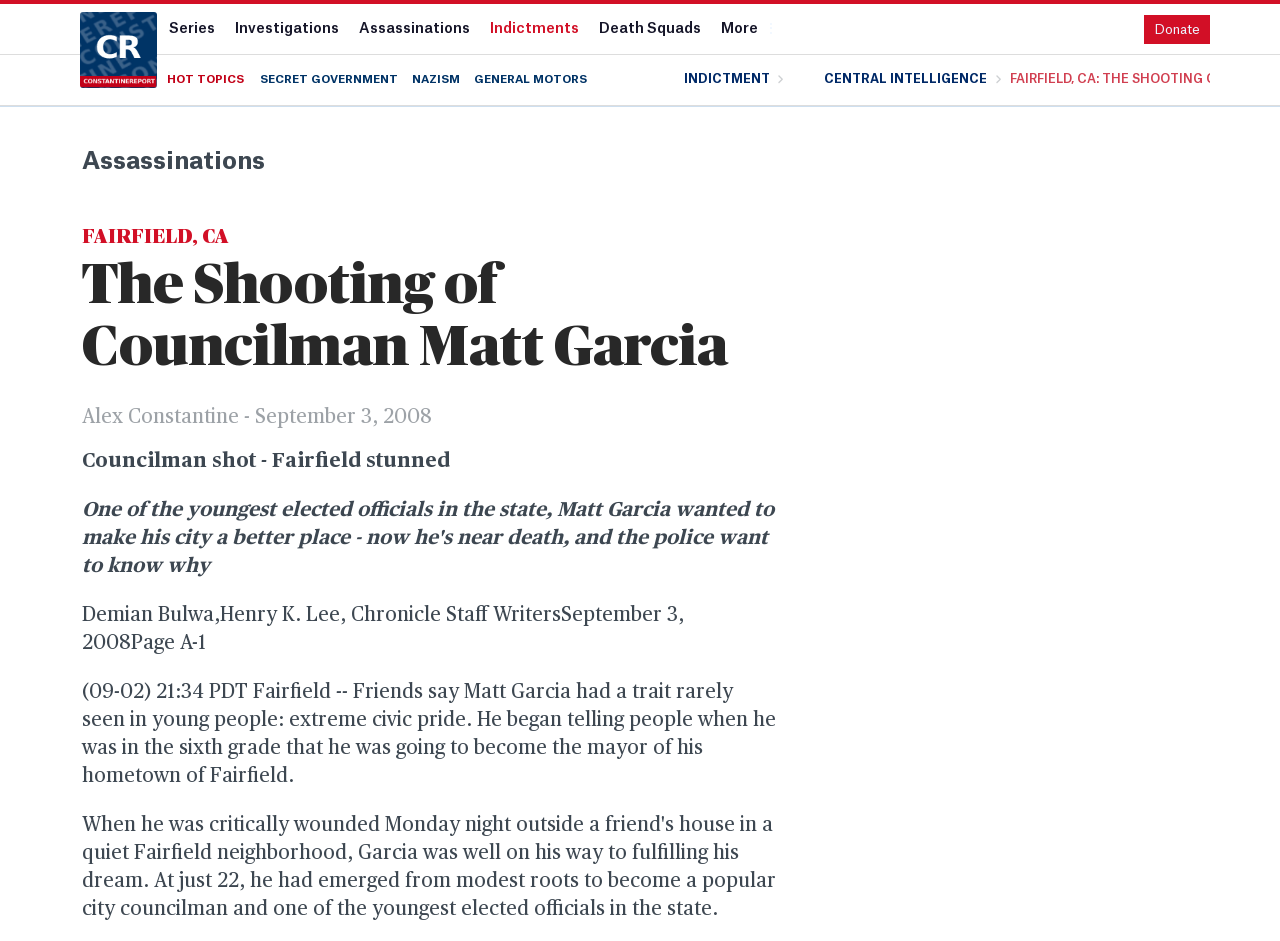Please locate the clickable area by providing the bounding box coordinates to follow this instruction: "Go to the 'Series' page".

[0.124, 0.017, 0.176, 0.045]